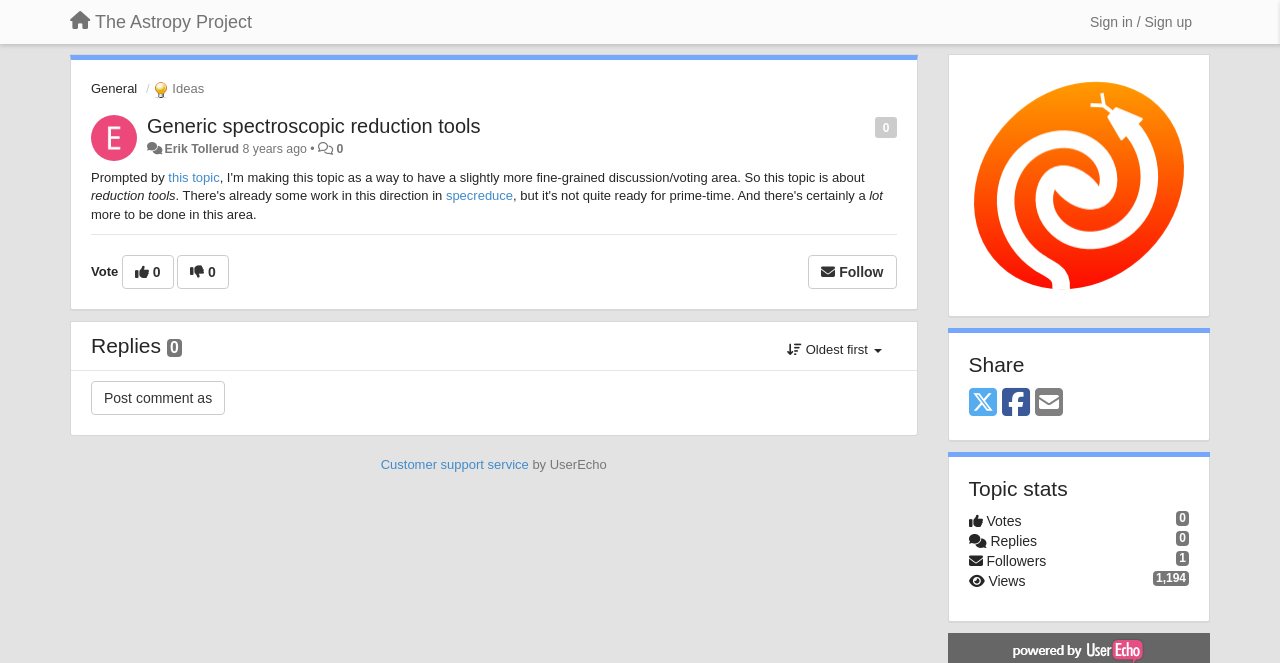Please determine the bounding box coordinates of the element to click on in order to accomplish the following task: "Share on Twitter". Ensure the coordinates are four float numbers ranging from 0 to 1, i.e., [left, top, right, bottom].

[0.757, 0.582, 0.779, 0.634]